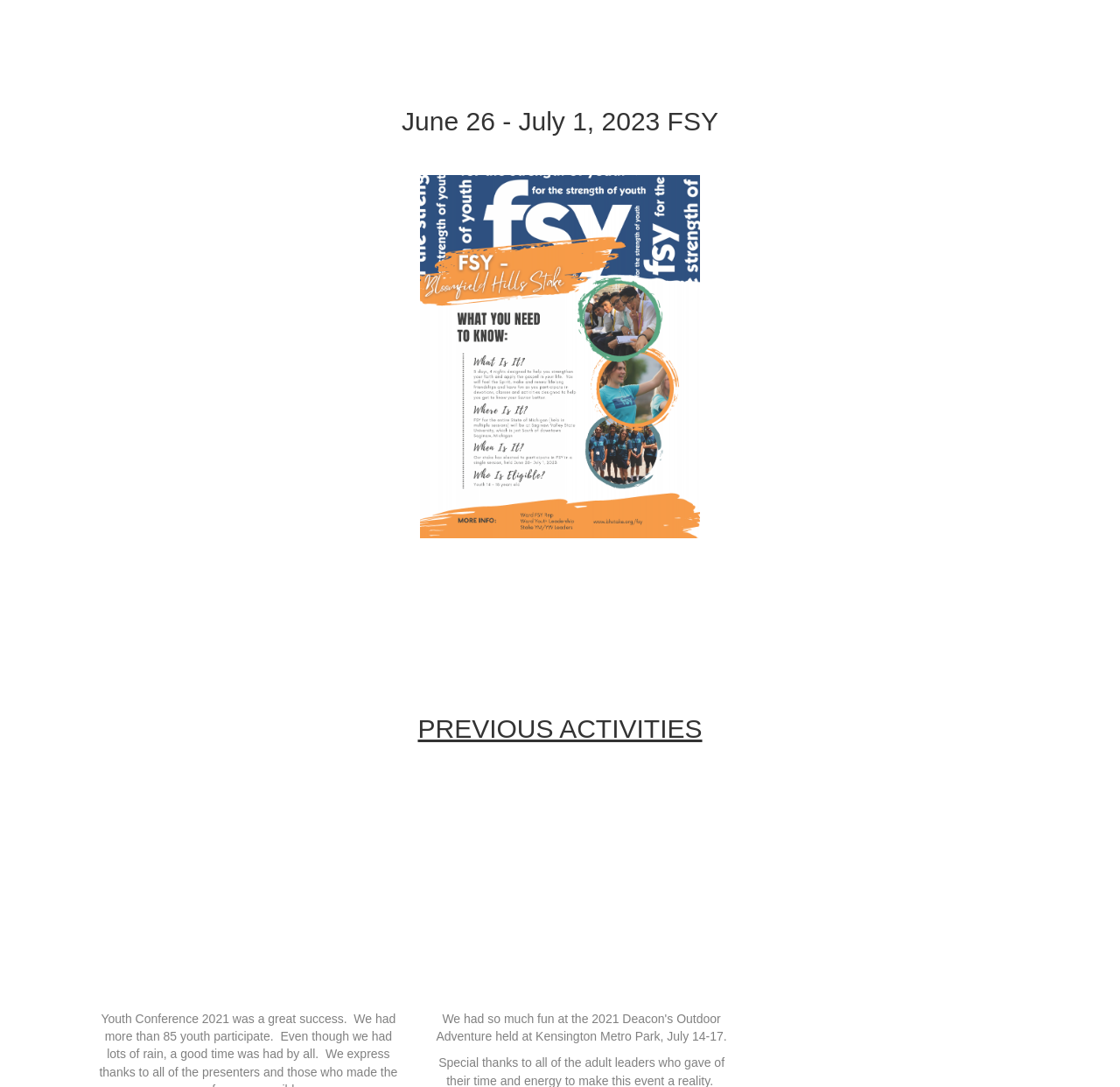What is the date range of FSY?
Carefully analyze the image and provide a thorough answer to the question.

The date range of FSY can be found in the heading element at the top of the webpage, which reads 'June 26 - July 1, 2023 FSY'.